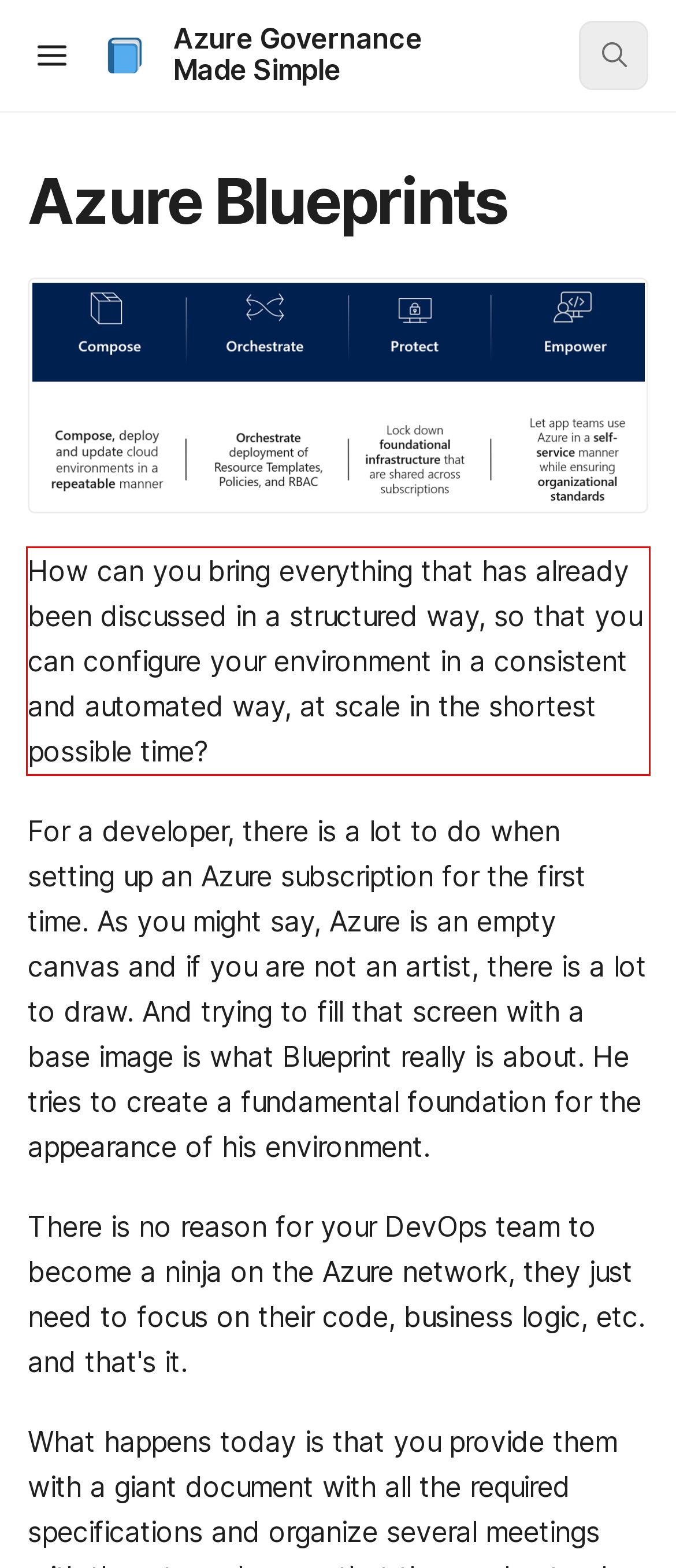Look at the provided screenshot of the webpage and perform OCR on the text within the red bounding box.

How can you bring everything that has already been discussed in a structured way, so that you can configure your environment in a consistent and automated way, at scale in the shortest possible time?